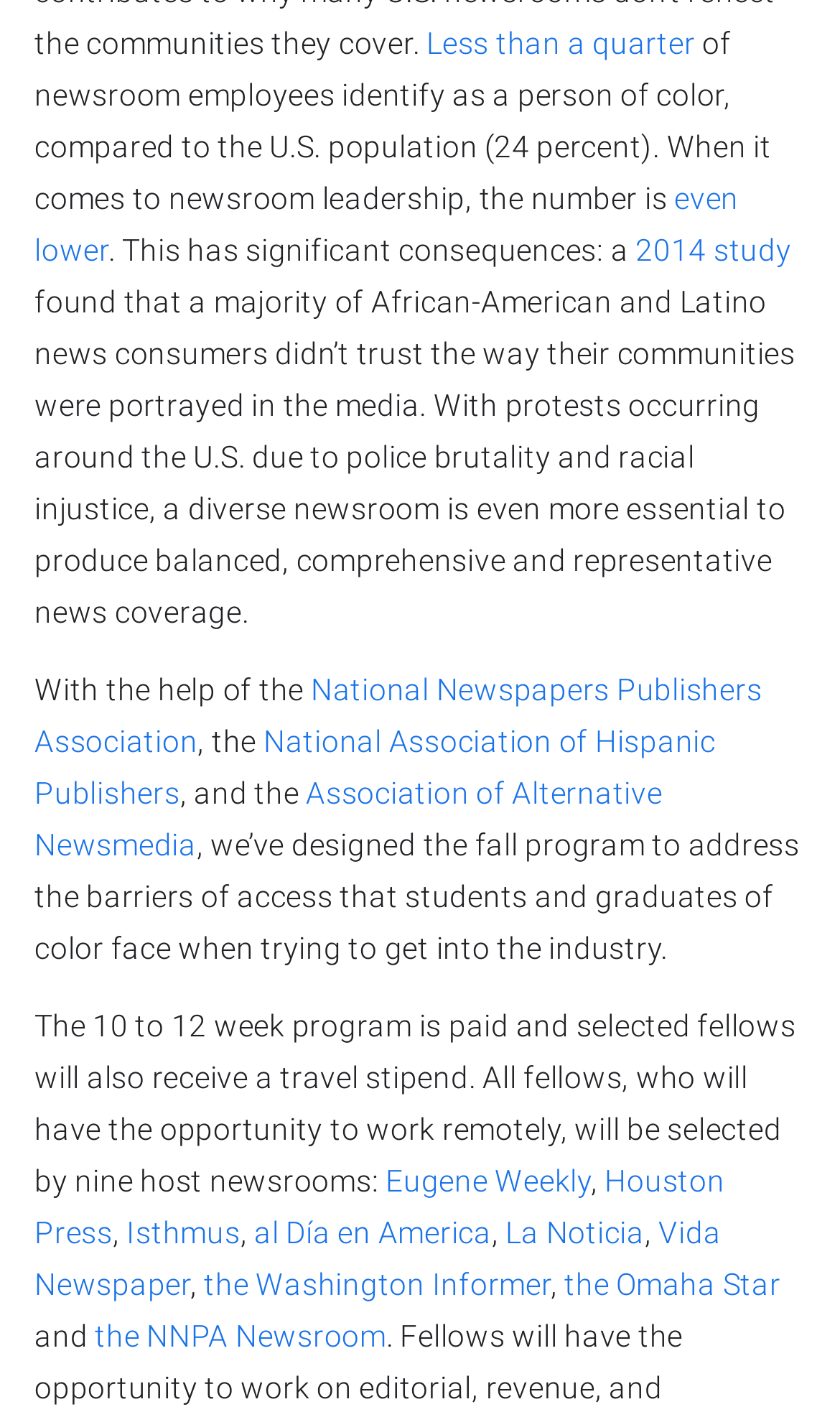What is the benefit of a diverse newsroom?
Respond to the question with a well-detailed and thorough answer.

The text states that 'a diverse newsroom is even more essential to produce balanced, comprehensive and representative news coverage.' This suggests that one of the benefits of a diverse newsroom is balanced news coverage.